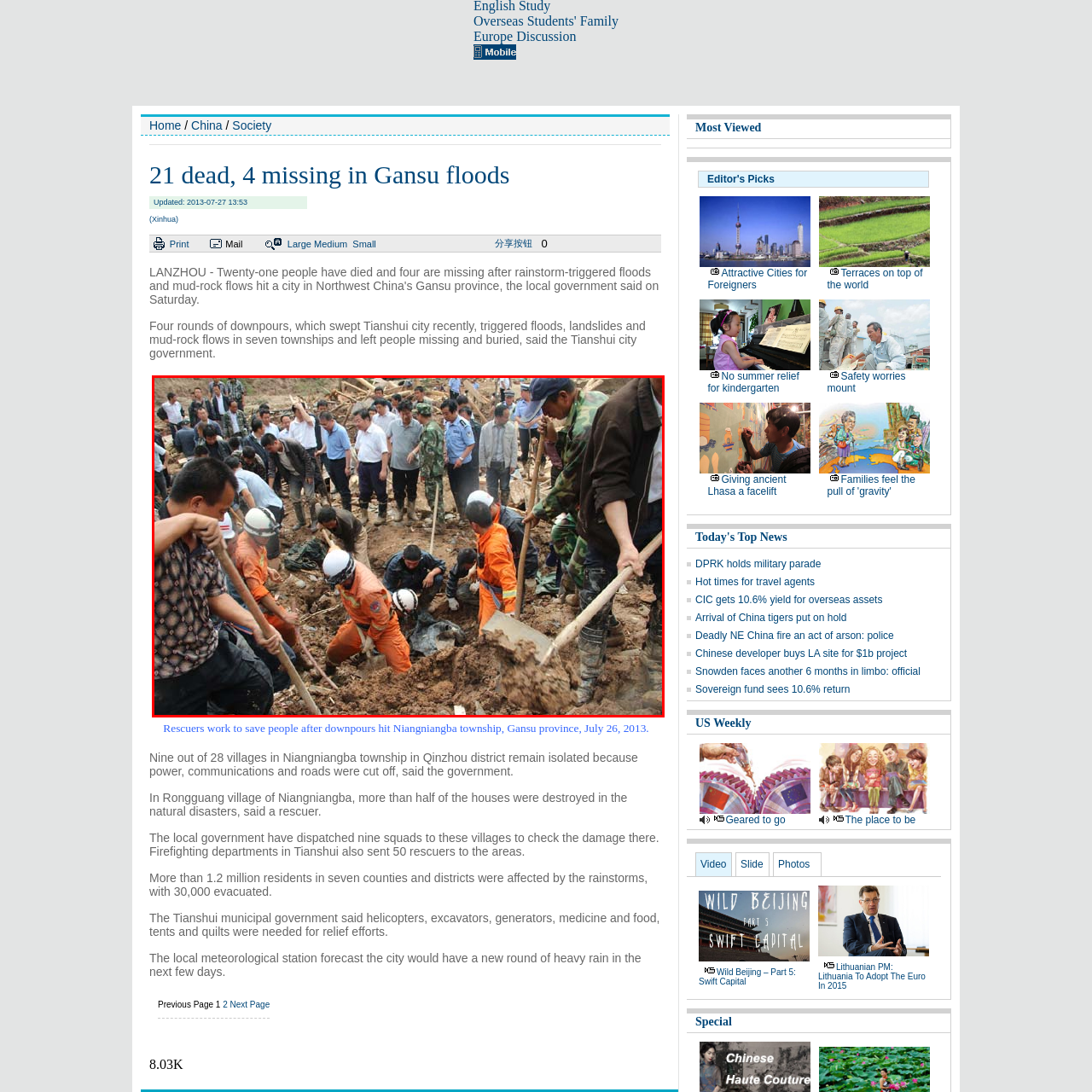Offer a comprehensive description of the image enclosed by the red box.

In this poignant scene, rescuers are engaged in a critical operation in the aftermath of devastating floods that hit Gansu province. Dressed in bright orange uniforms, some team members are digging through the debris with shovels, while others, wearing helmets, assist in the search for victims. In the background, a crowd of onlookers and officials observes the rescue efforts, some appearing concerned and engaged. The surroundings are marked by muddy ground and scattered remnants of homes, highlighting the damage caused by the heavy rainfall and ensuing landslides. The image reflects the urgency and coordination of rescue operations in response to a natural disaster, underscoring the community’s resilience in the face of adversity.